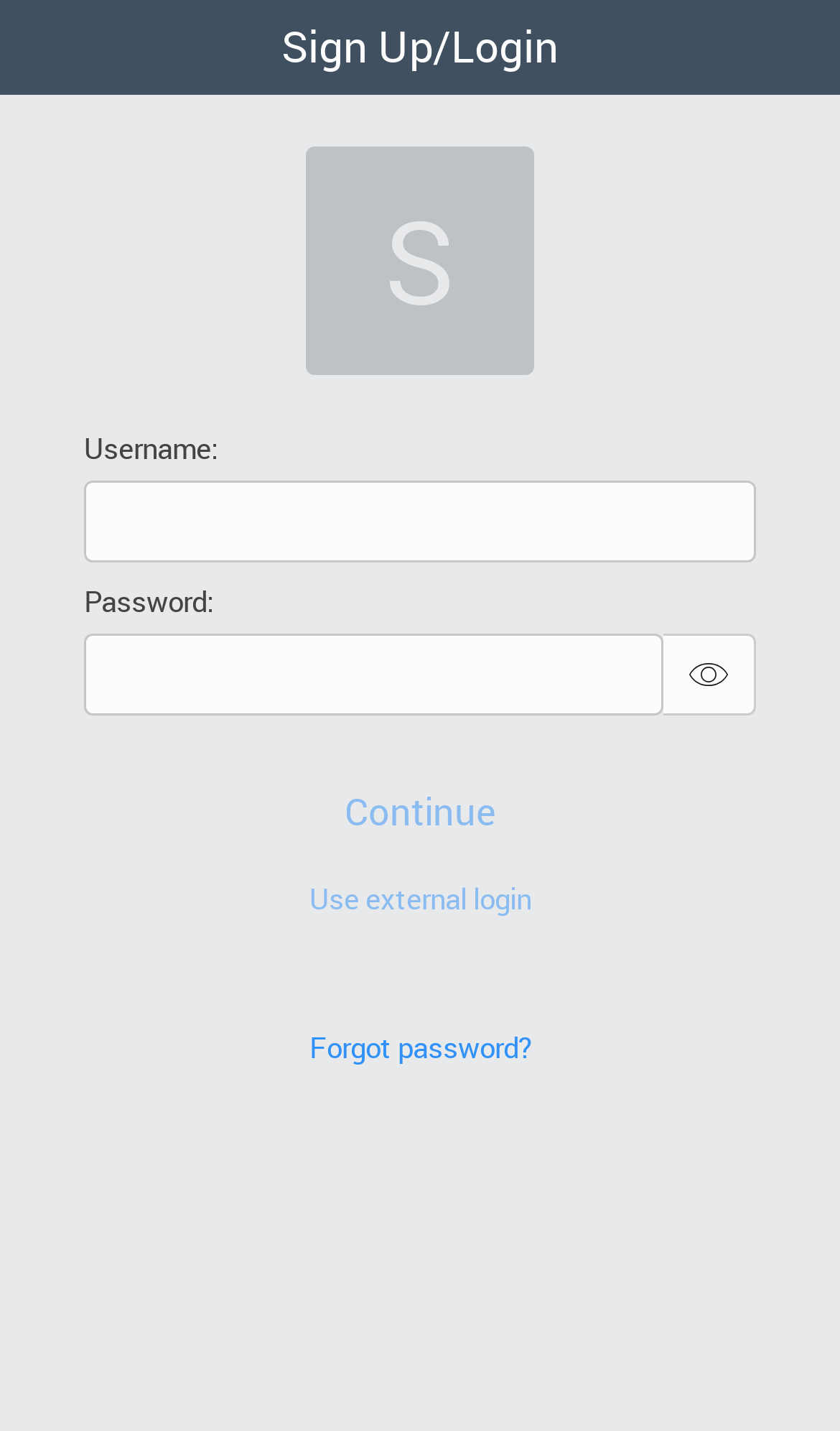What is the purpose of the 'Forgot password?' button?
Please ensure your answer is as detailed and informative as possible.

The 'Forgot password?' button is a link that, when clicked, will direct users to a page where they can reset their forgotten password, allowing them to regain access to their account.